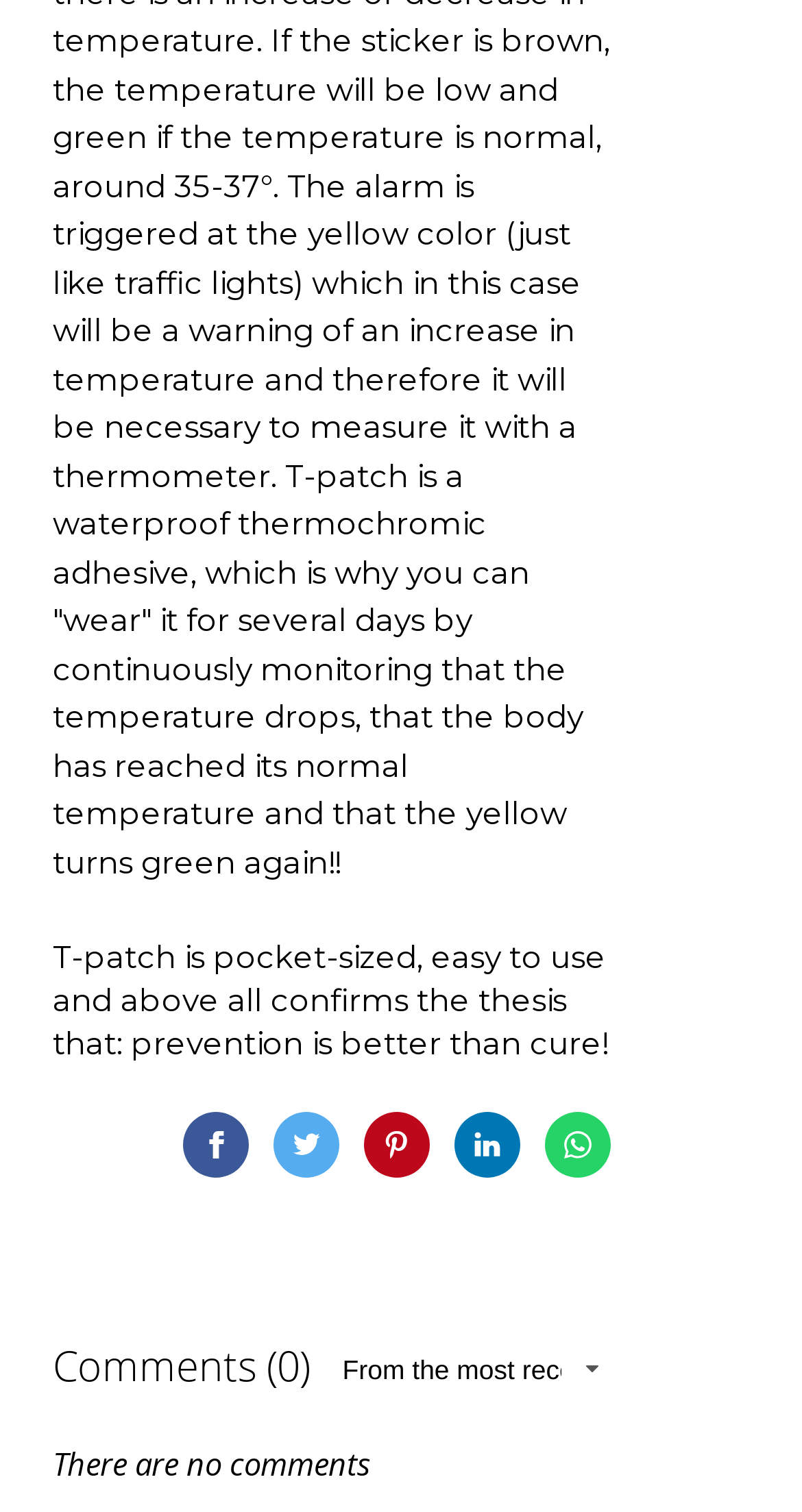Locate the bounding box coordinates of the item that should be clicked to fulfill the instruction: "Share on Pinterest".

[0.453, 0.735, 0.535, 0.779]